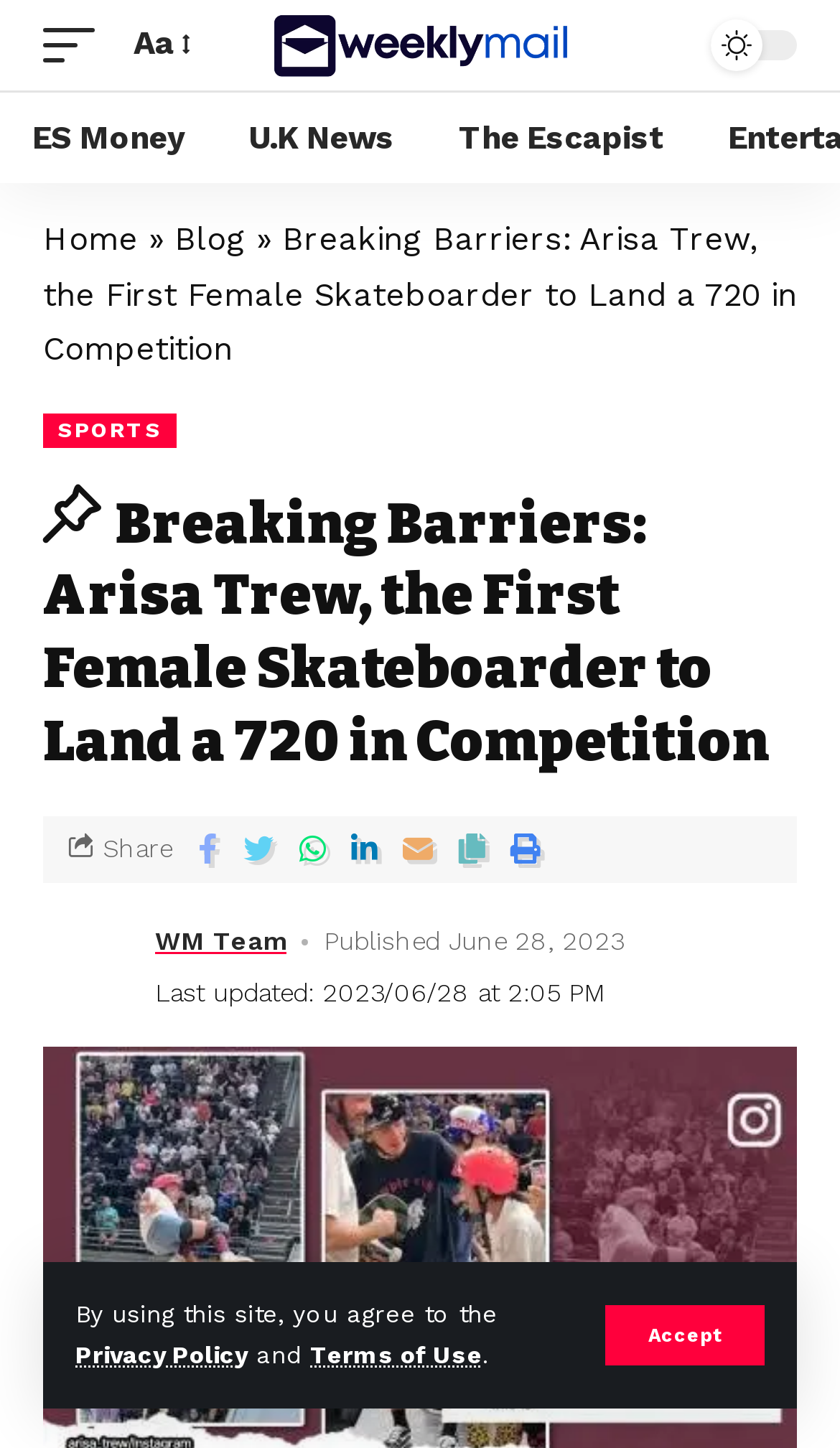Determine the bounding box coordinates of the UI element that matches the following description: "parent_node: WM Team". The coordinates should be four float numbers between 0 and 1 in the format [left, top, right, bottom].

[0.051, 0.637, 0.159, 0.7]